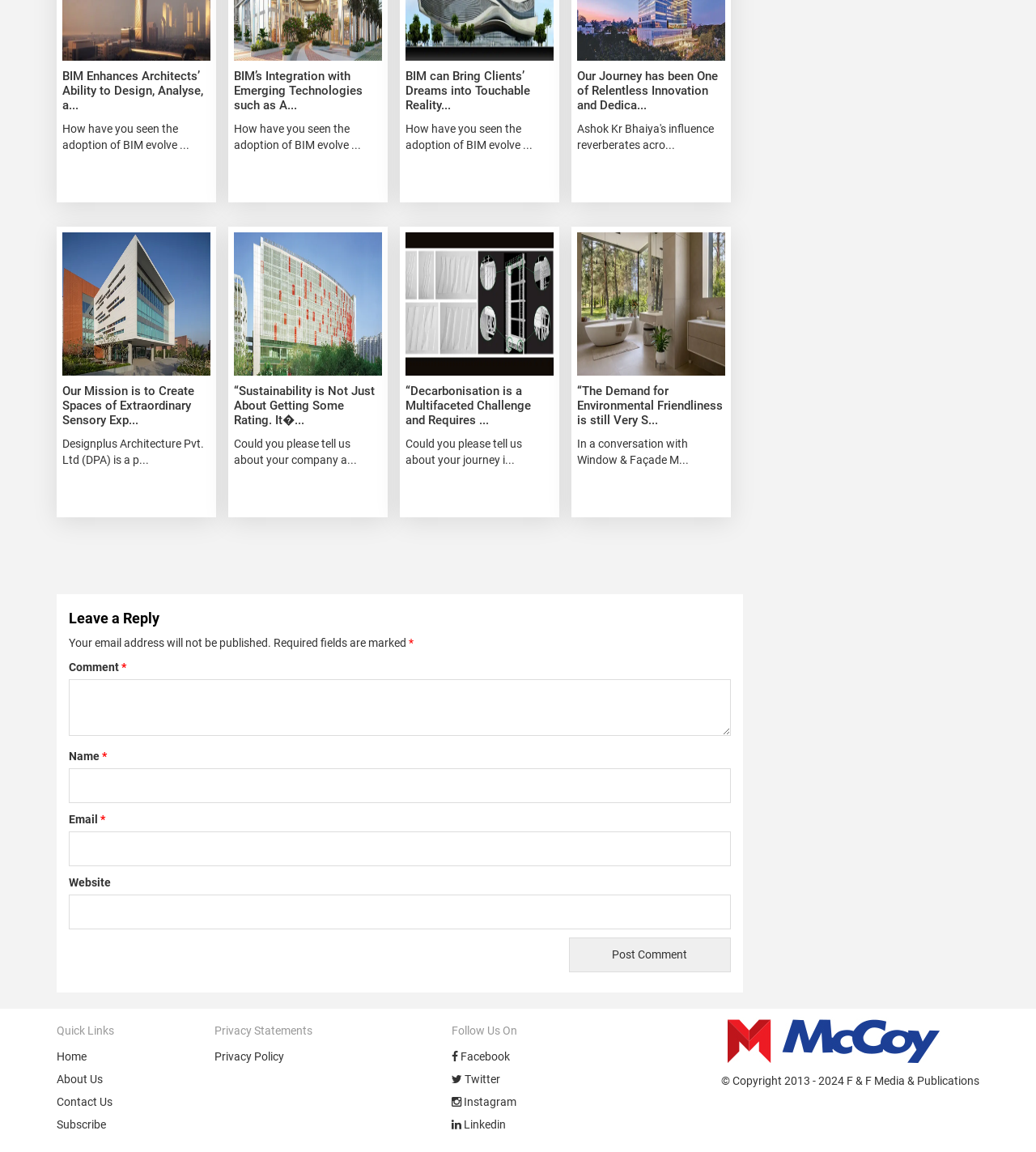Please determine the bounding box coordinates of the element to click in order to execute the following instruction: "Click the link 'Facebook'". The coordinates should be four float numbers between 0 and 1, specified as [left, top, right, bottom].

[0.436, 0.912, 0.492, 0.923]